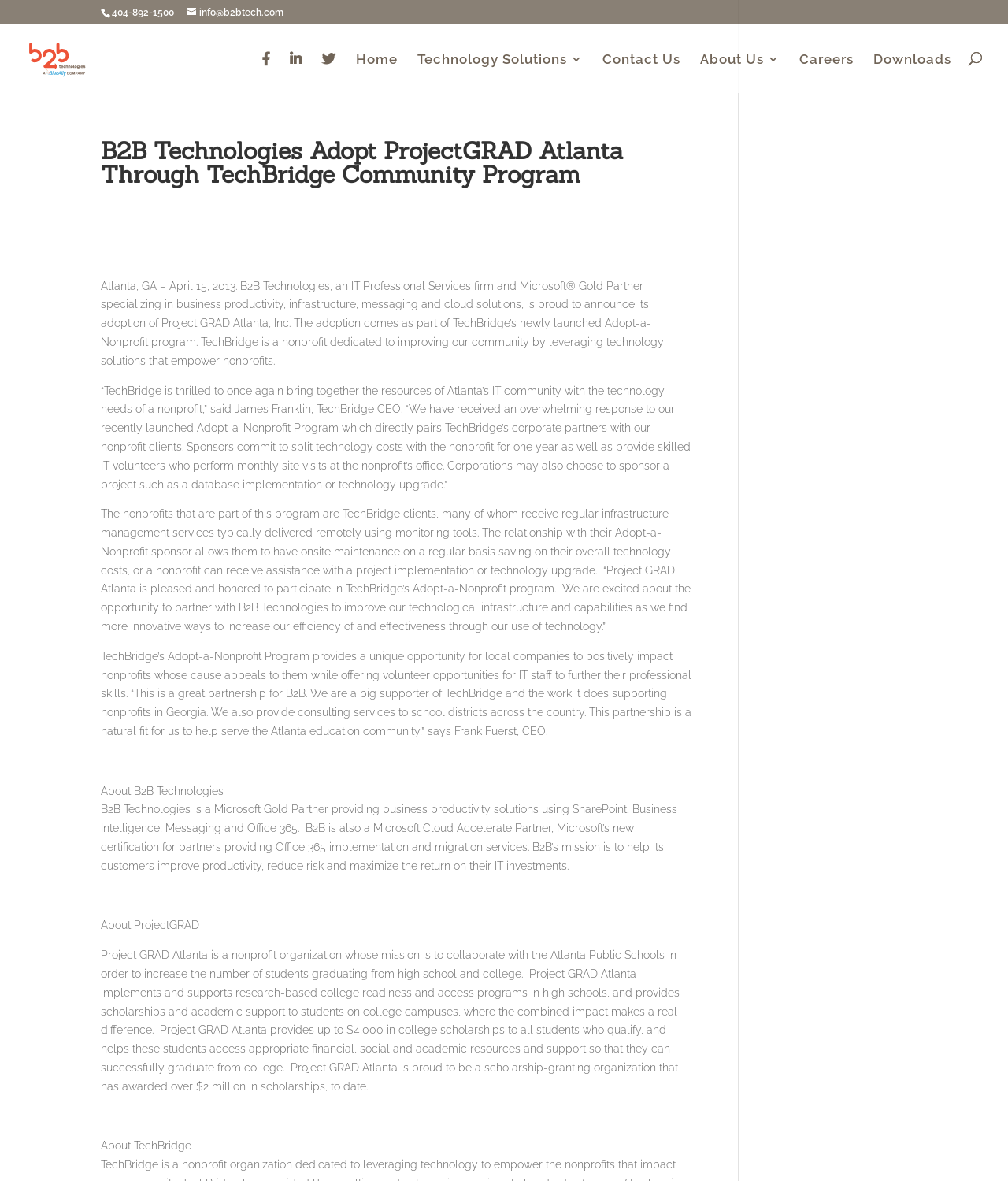Look at the image and answer the question in detail:
What is the phone number of B2B Technologies?

I found the phone number by looking at the top section of the webpage, where the contact information is usually displayed. The phone number is written in a static text element with the content '404-892-1500'.